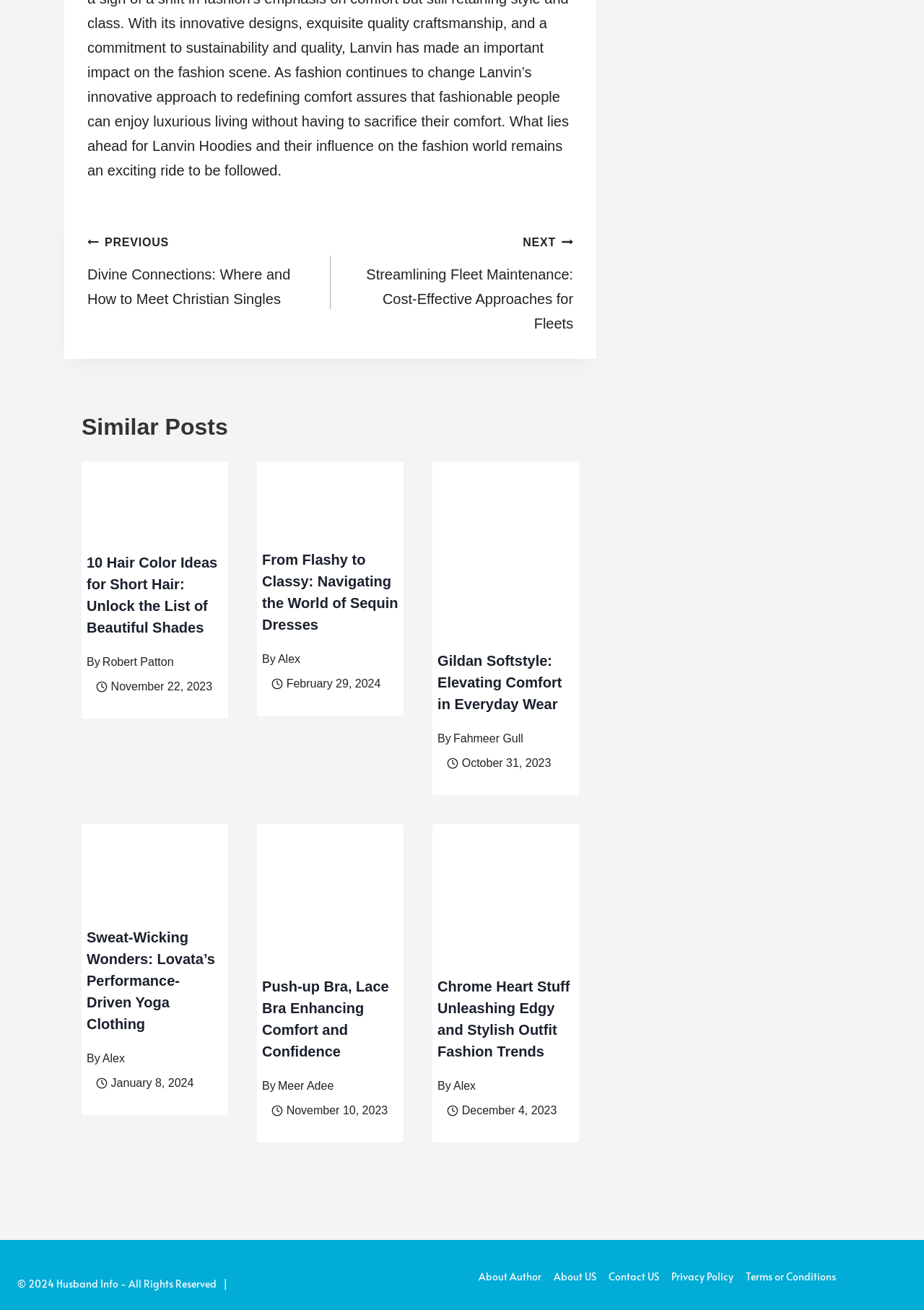What is the theme of the webpage?
Using the image provided, answer with just one word or phrase.

Fashion and lifestyle